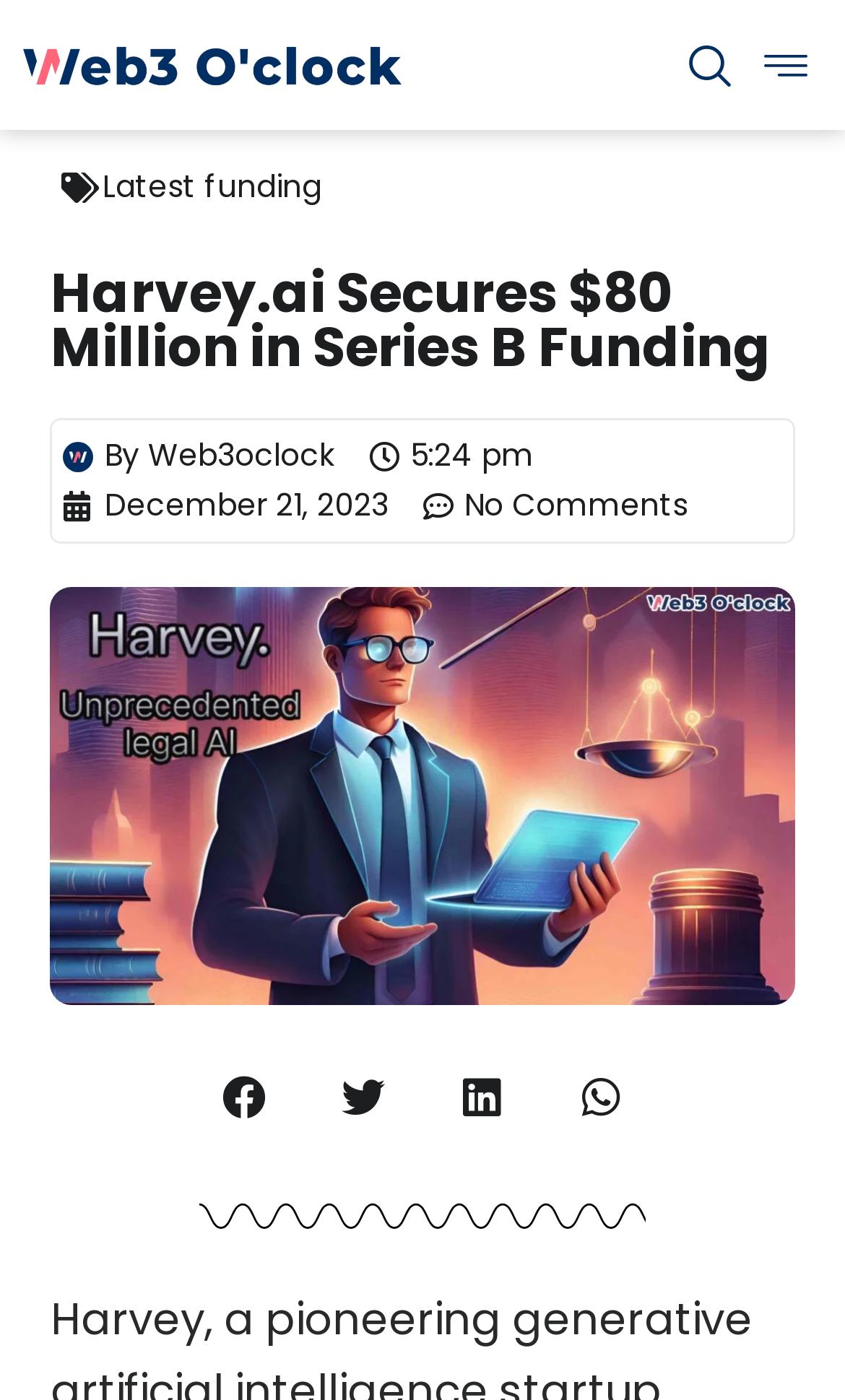Identify and extract the main heading of the webpage.

Harvey.ai Secures $80 Million in Series B Funding